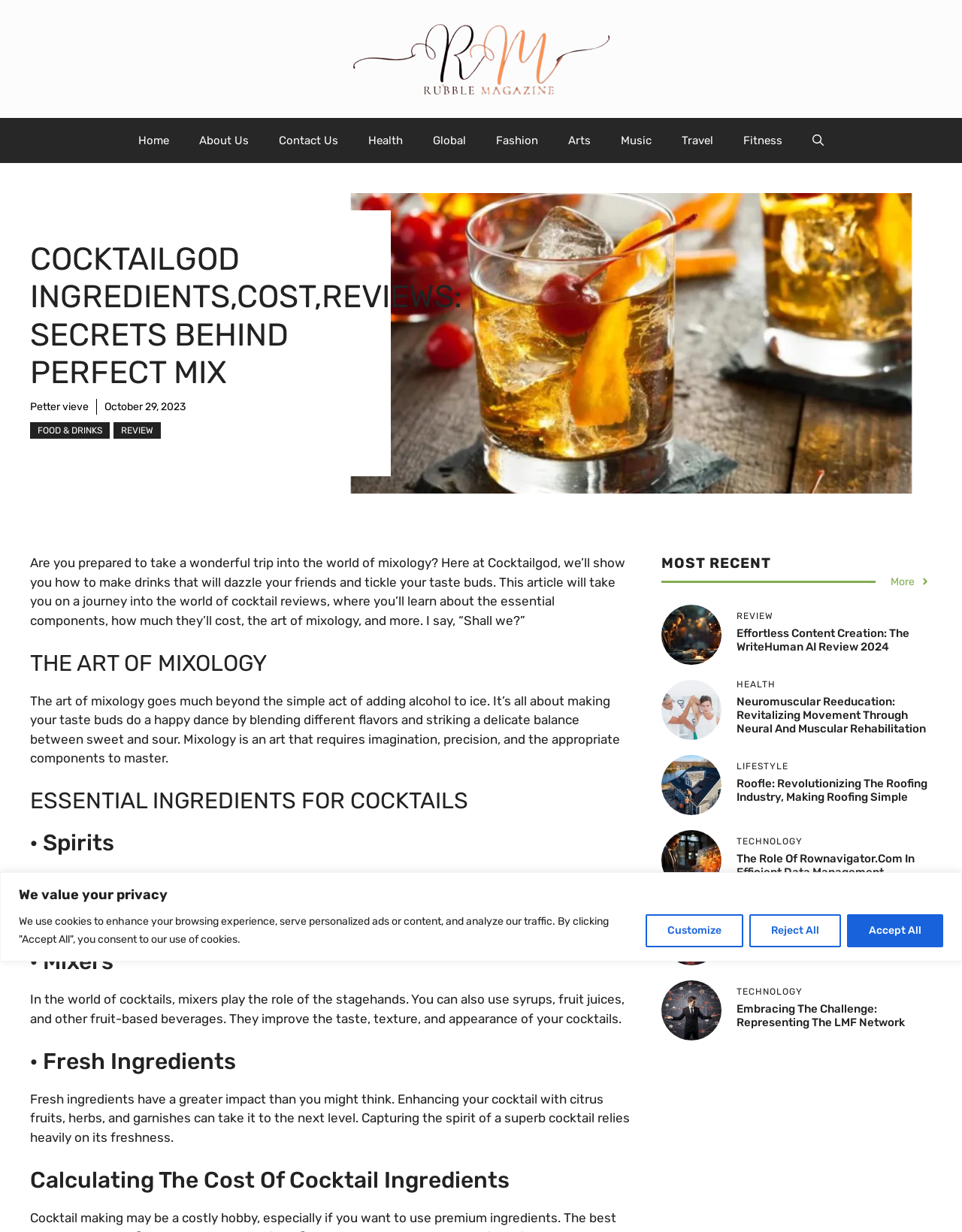Please identify the bounding box coordinates of the area that needs to be clicked to fulfill the following instruction: "View more about 'Effortless Content Creation: The WriteHuman AI Review 2024'."

[0.766, 0.509, 0.945, 0.531]